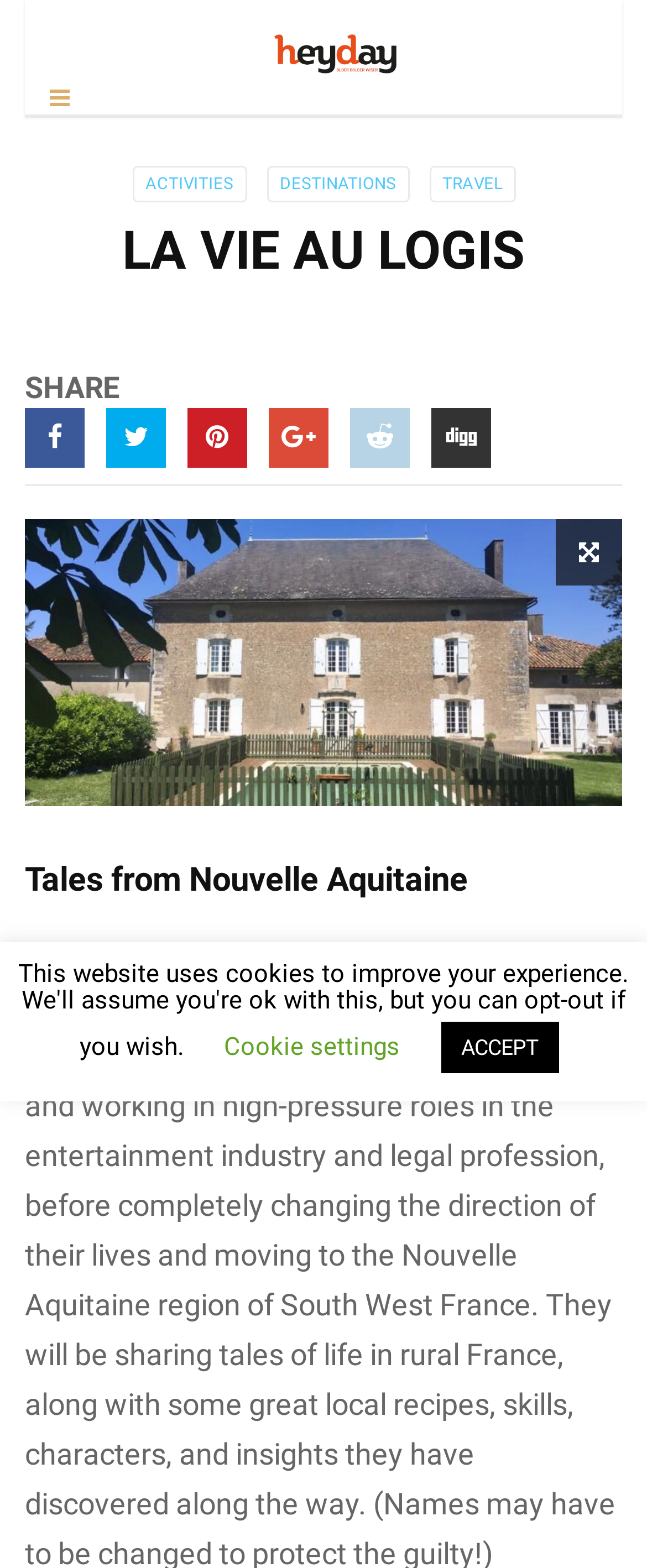What is the name of the magazine?
Refer to the image and provide a concise answer in one word or phrase.

heyday magazine